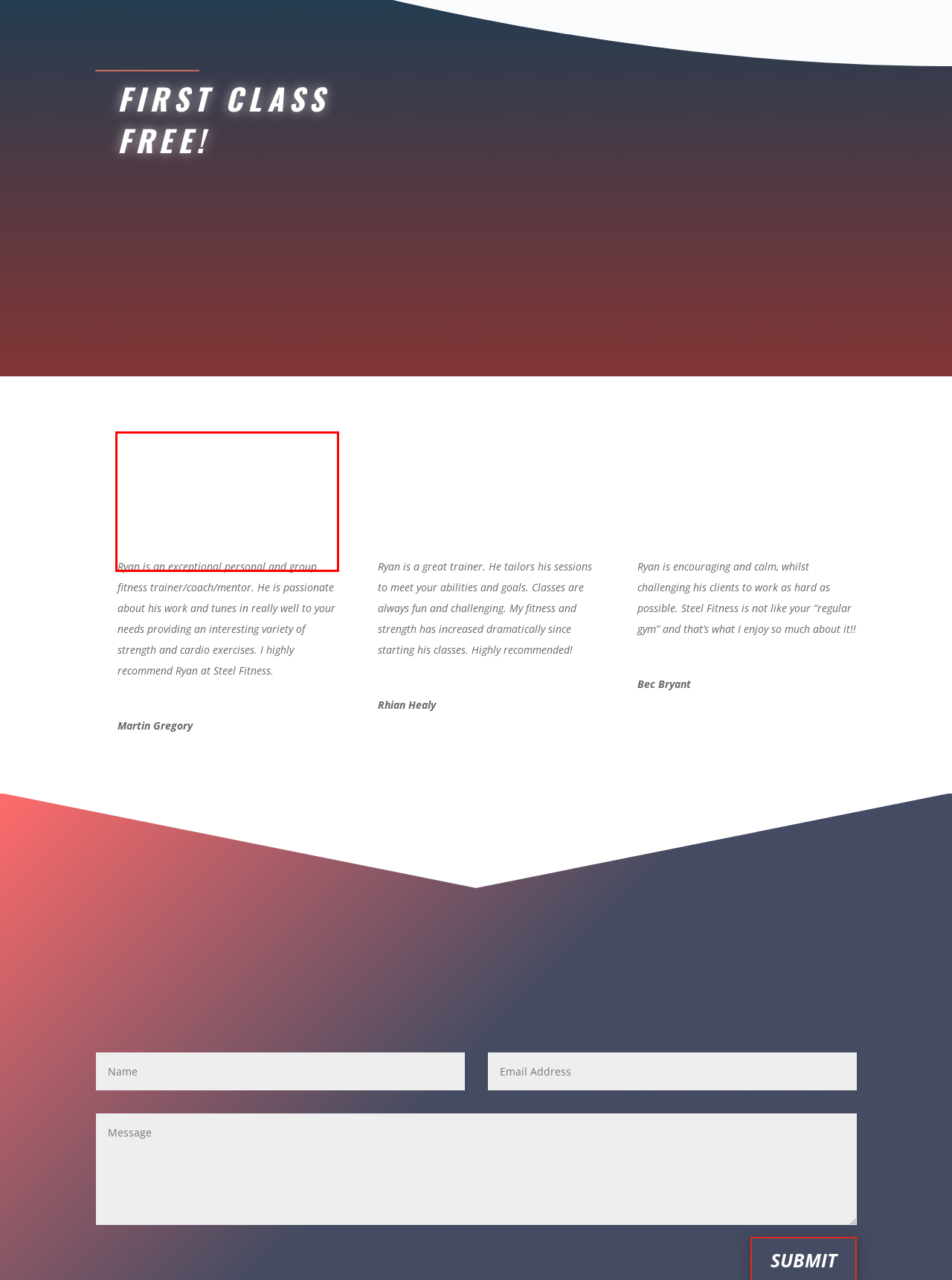Please examine the screenshot of the webpage and read the text present within the red rectangle bounding box.

Ryan is an exceptional personal and group fitness trainer/coach/mentor. He is passionate about his work and tunes in really well to your needs providing an interesting variety of strength and cardio exercises. I highly recommend Ryan at Steel Fitness.